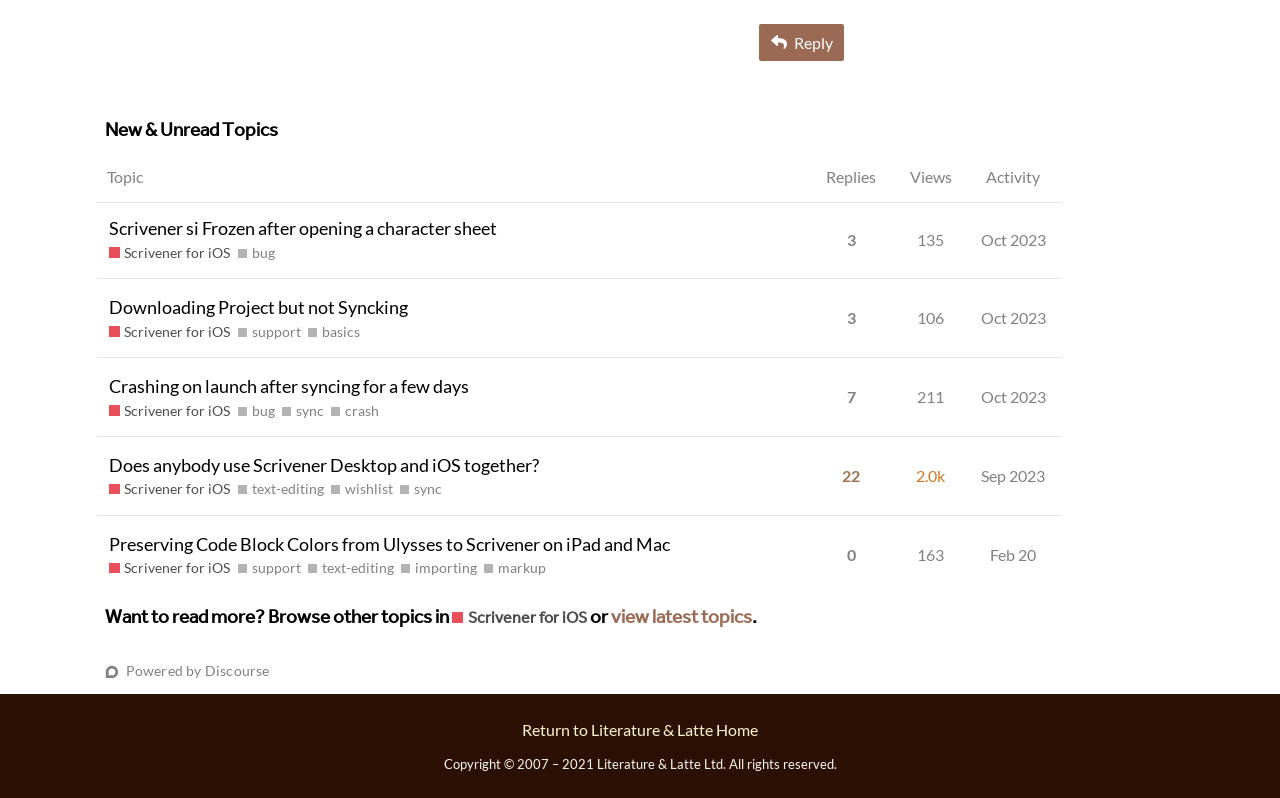Given the element description: "Oct 2023", predict the bounding box coordinates of the UI element it refers to, using four float numbers between 0 and 1, i.e., [left, top, right, bottom].

[0.762, 0.368, 0.821, 0.429]